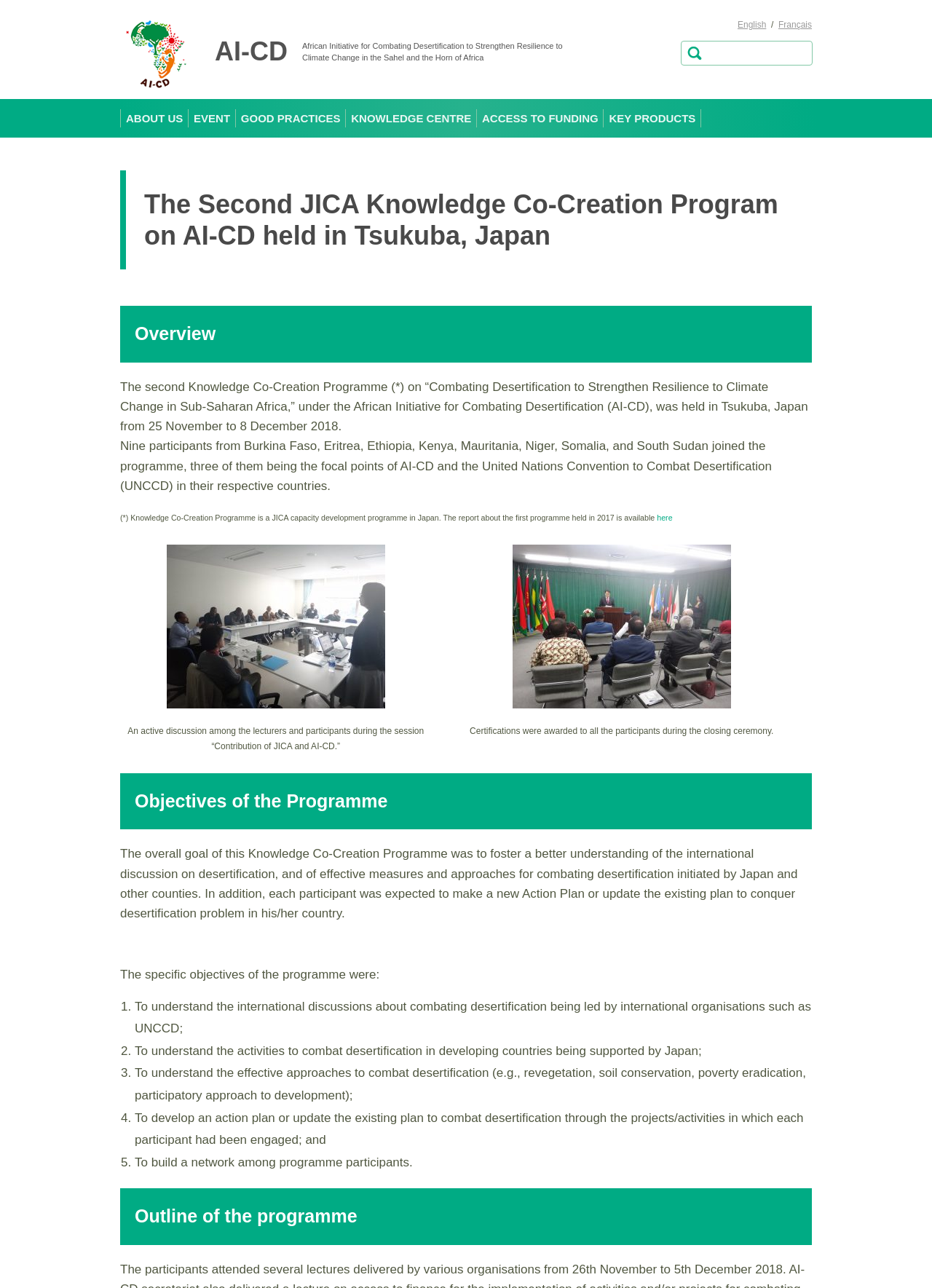What is the purpose of the action plan?
Answer the question with a single word or phrase derived from the image.

To combat desertification